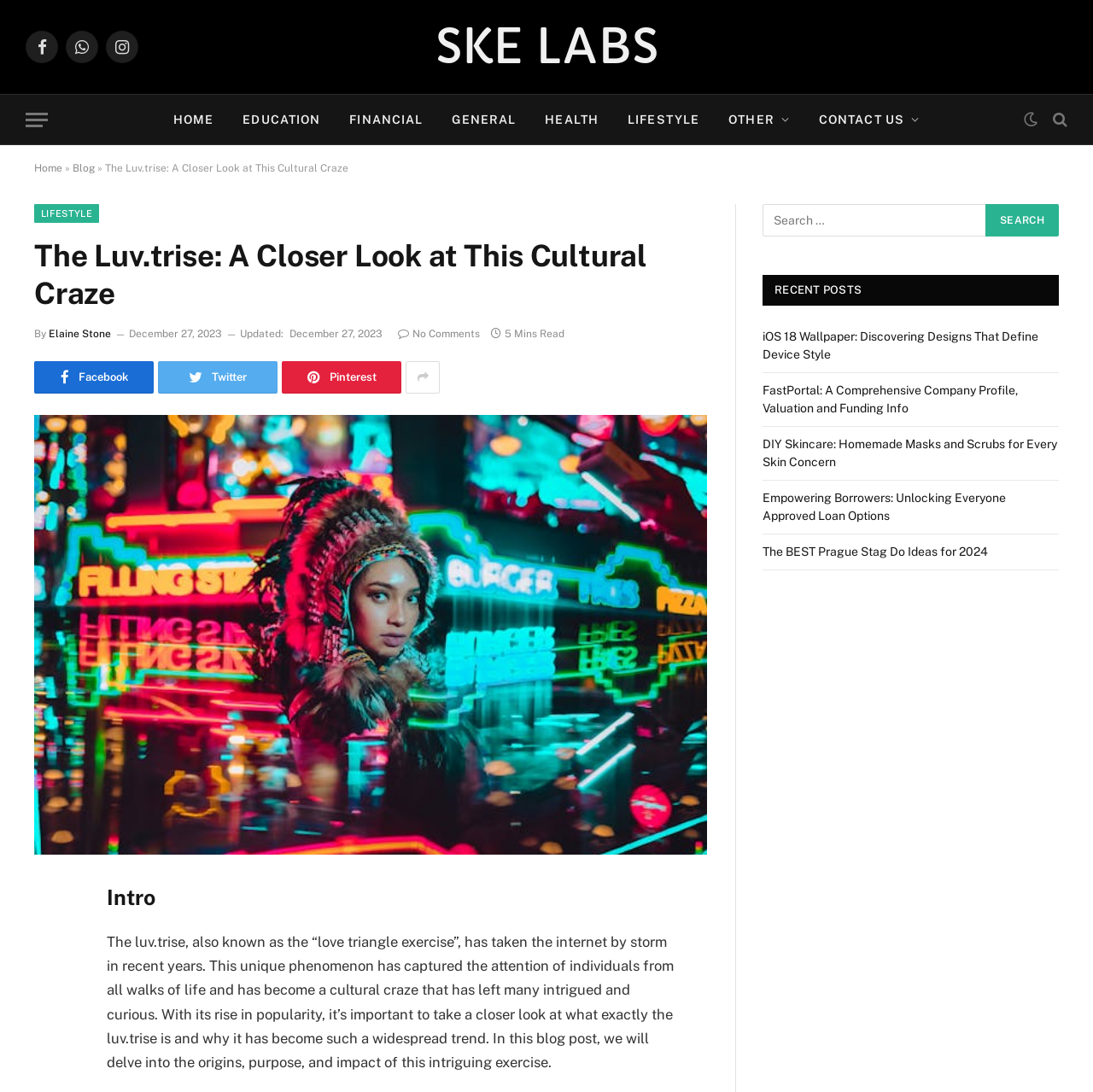Using the description: "name="s" placeholder="Search …"", identify the bounding box of the corresponding UI element in the screenshot.

[0.698, 0.187, 0.903, 0.217]